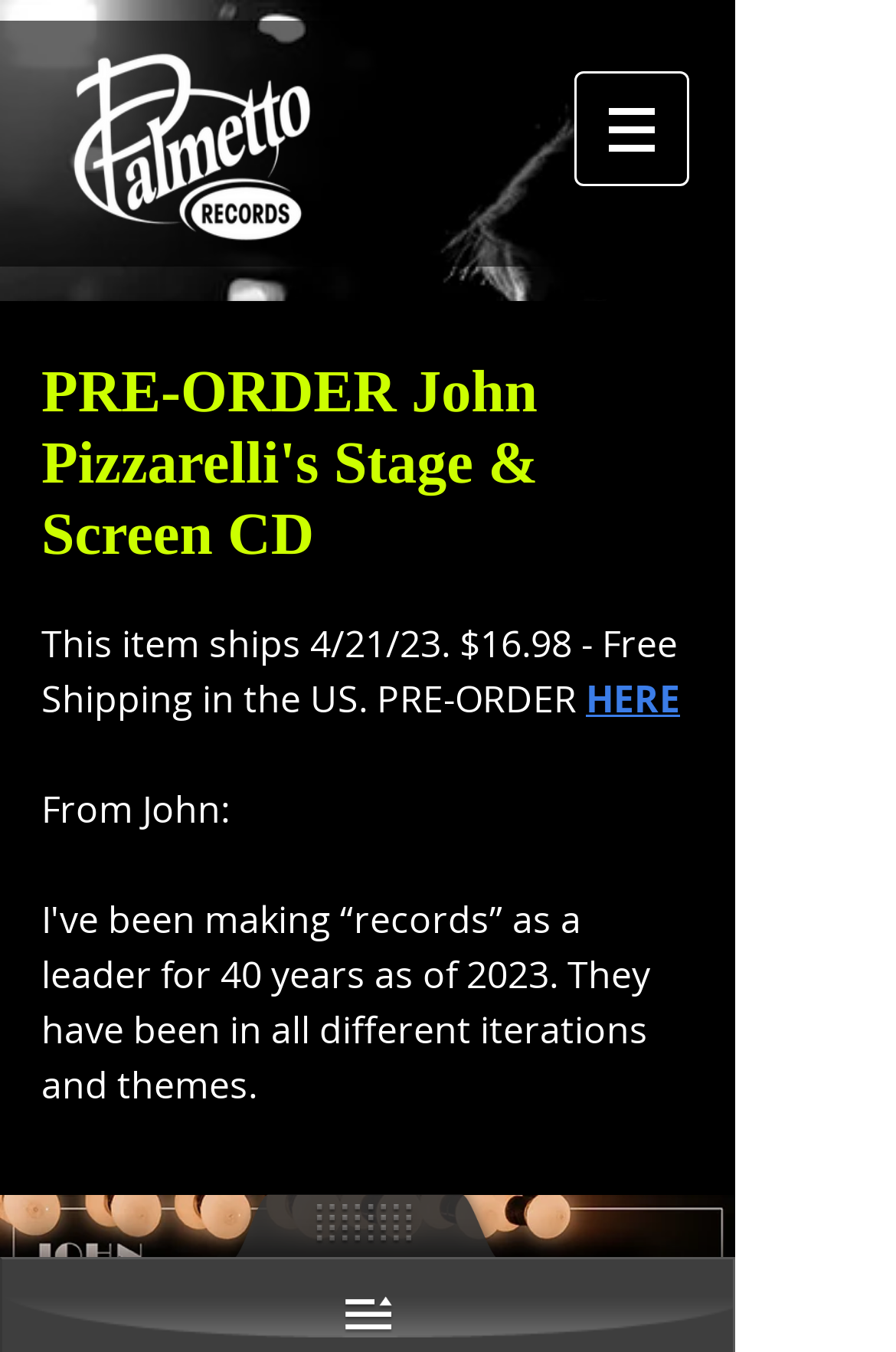What is the shipping date of the product?
Your answer should be a single word or phrase derived from the screenshot.

4/21/23